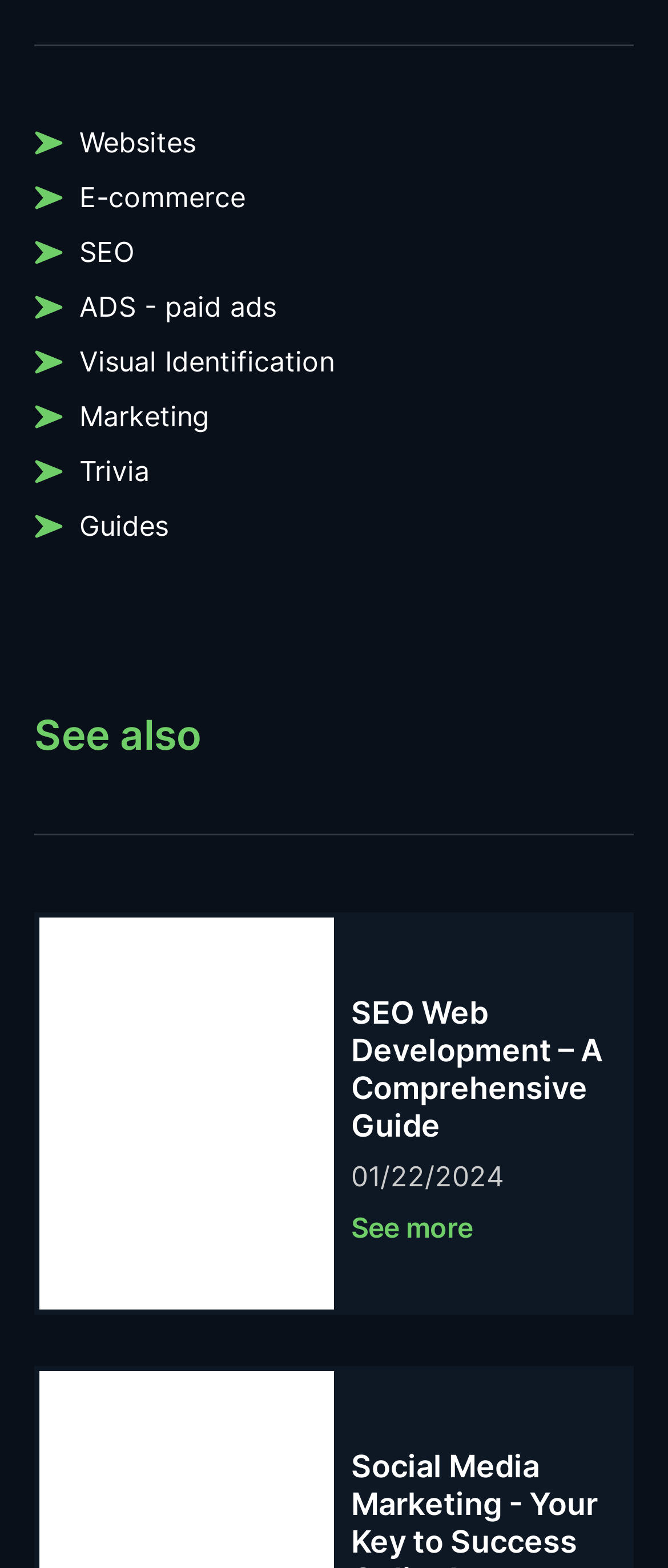What is the purpose of the 'See more' link?
Can you give a detailed and elaborate answer to the question?

By examining the 'See more' link, I can infer that its purpose is to show more related resources or articles. This link is likely used to paginate or expand the list of resources, allowing users to access more information on the topic.